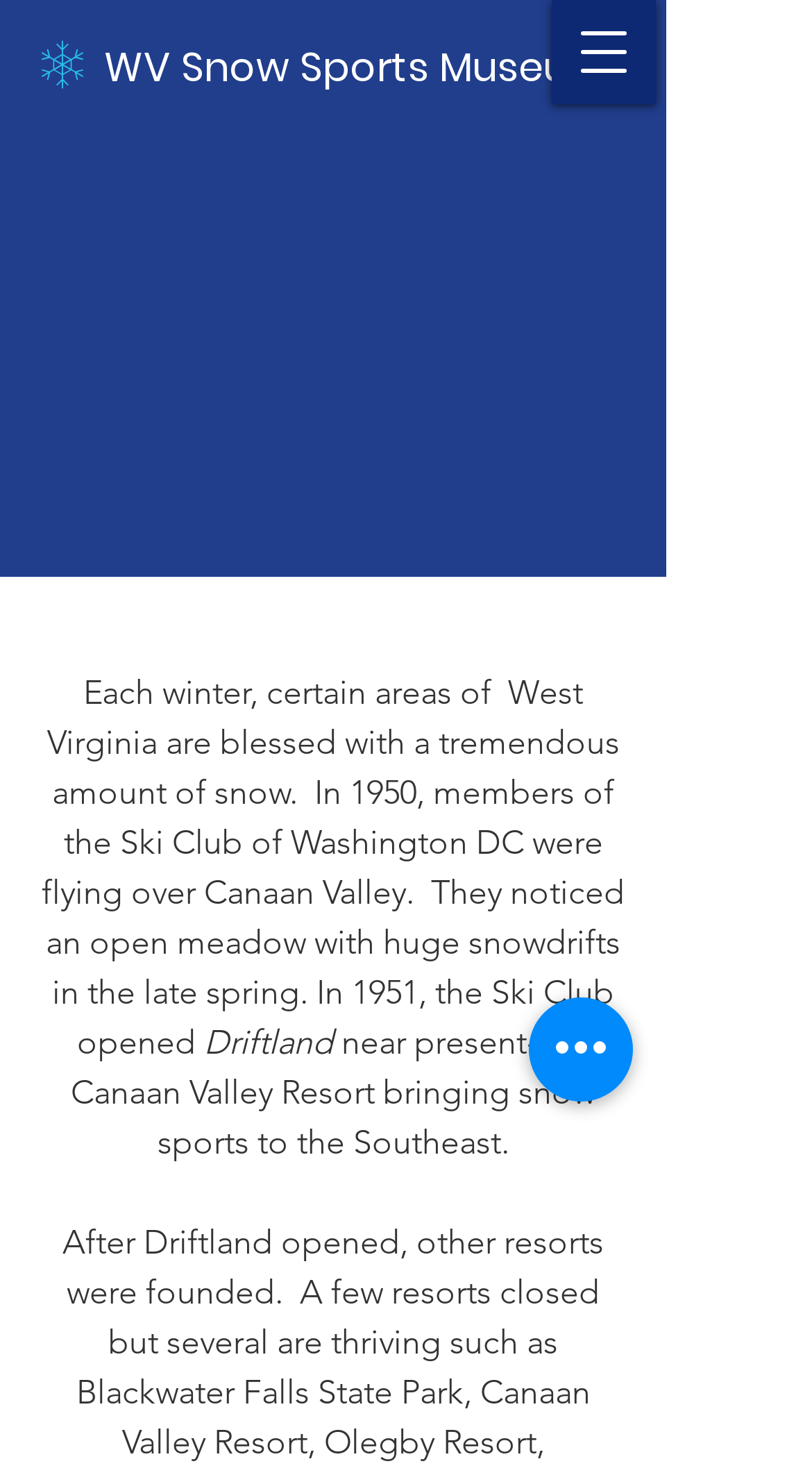What is the purpose of the button 'Open navigation menu'?
Please elaborate on the answer to the question with detailed information.

I found the answer by looking at the button element 'Open navigation menu' which has a property 'hasPopup: dialog', indicating that it opens a dialog when clicked.